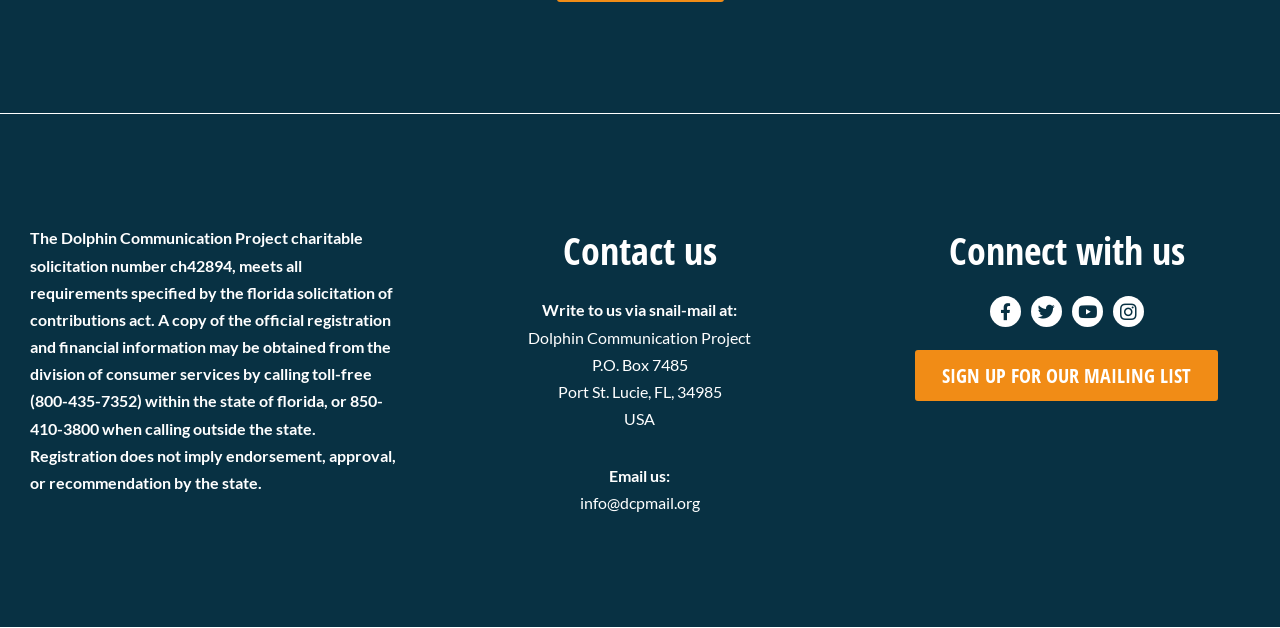Refer to the image and provide an in-depth answer to the question:
How many social media links are available to connect with the Dolphin Communication Project?

There are four social media links available to connect with the Dolphin Communication Project, which are represented by four consecutive link elements with no text content.